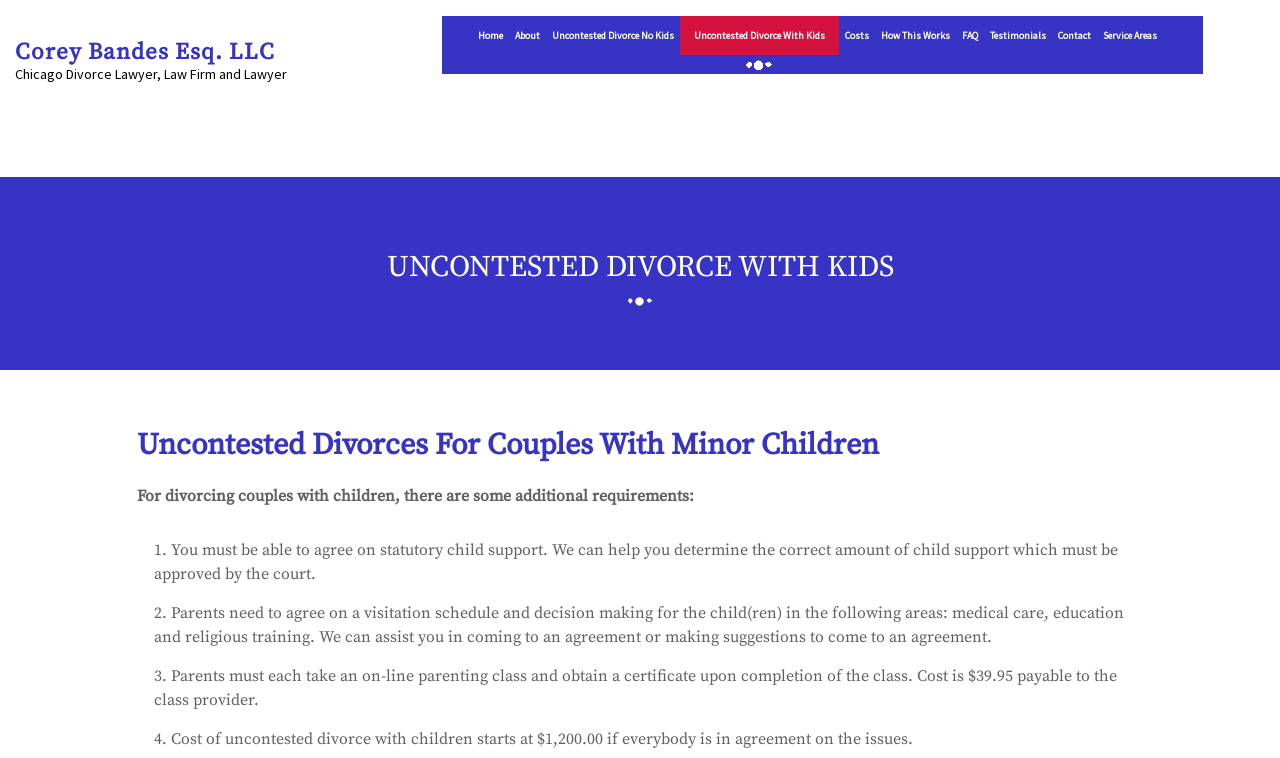Determine the bounding box coordinates for the clickable element to execute this instruction: "Click the 'Contact' link". Provide the coordinates as four float numbers between 0 and 1, i.e., [left, top, right, bottom].

[0.822, 0.021, 0.857, 0.073]